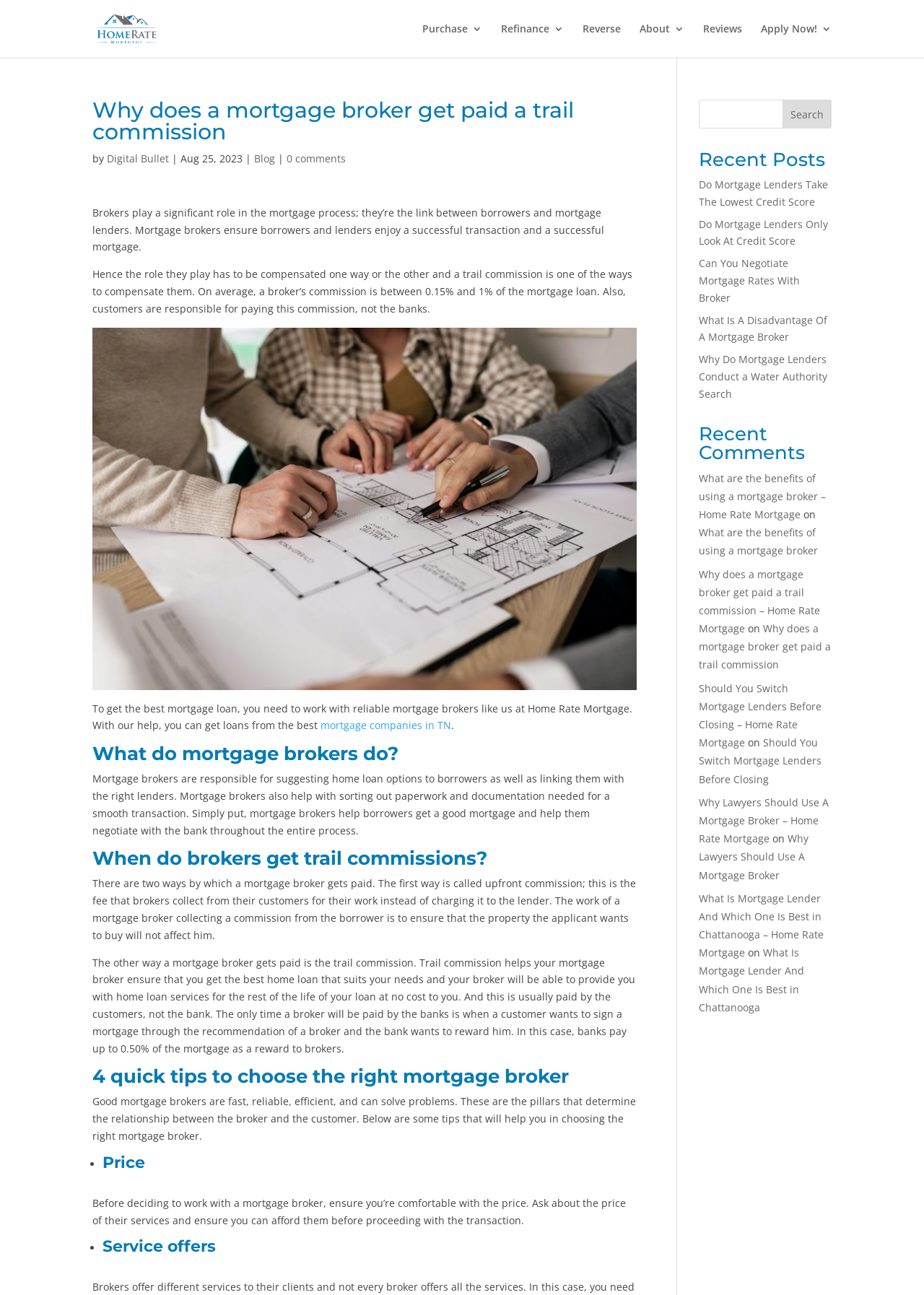Generate the main heading text from the webpage.

Why does a mortgage broker get paid a trail commission